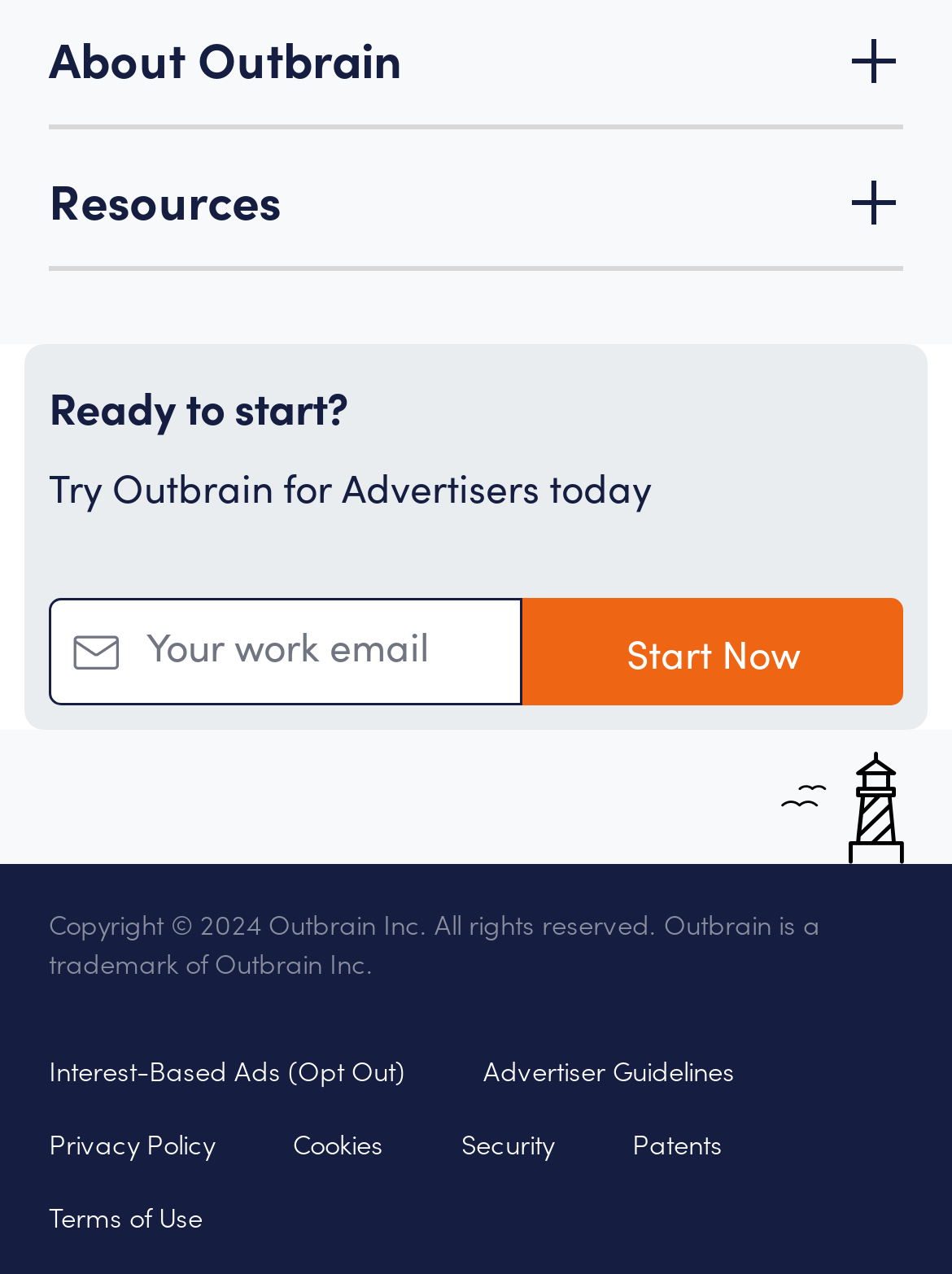Identify the bounding box coordinates for the region of the element that should be clicked to carry out the instruction: "Enter email in the required field". The bounding box coordinates should be four float numbers between 0 and 1, i.e., [left, top, right, bottom].

[0.051, 0.469, 0.549, 0.554]